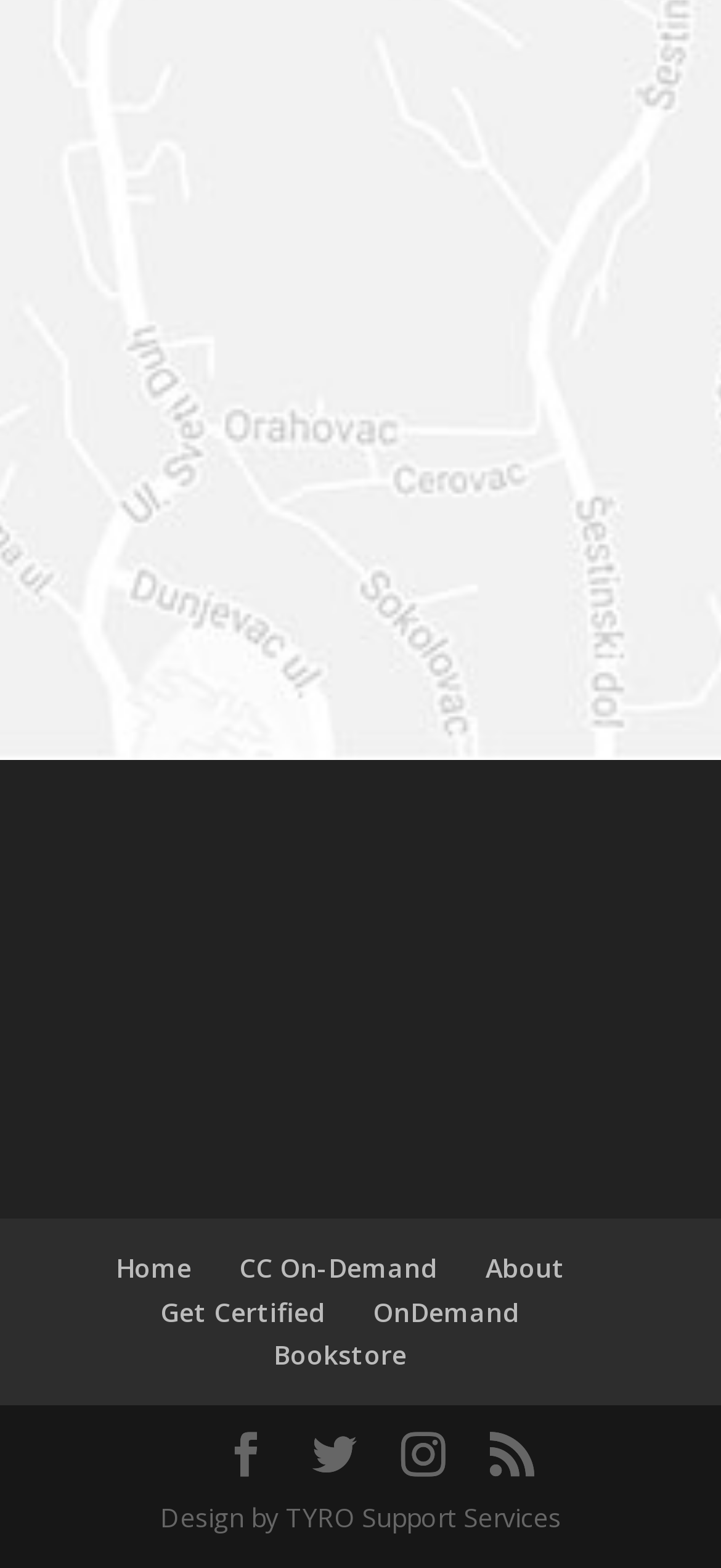Please mark the clickable region by giving the bounding box coordinates needed to complete this instruction: "Click on Home".

[0.16, 0.797, 0.265, 0.819]